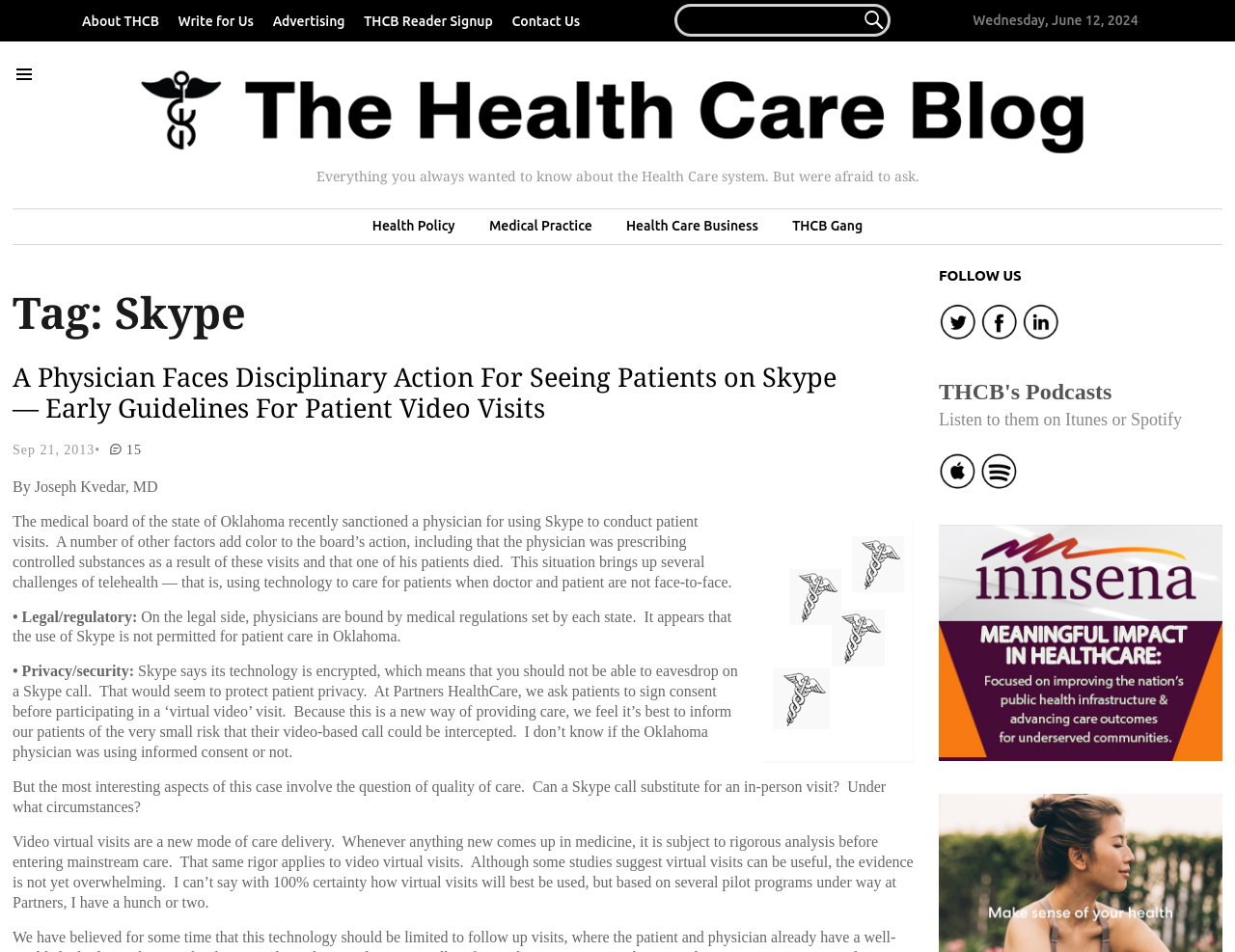How many social media links are there in the 'FOLLOW US' section?
Based on the screenshot, provide a one-word or short-phrase response.

4